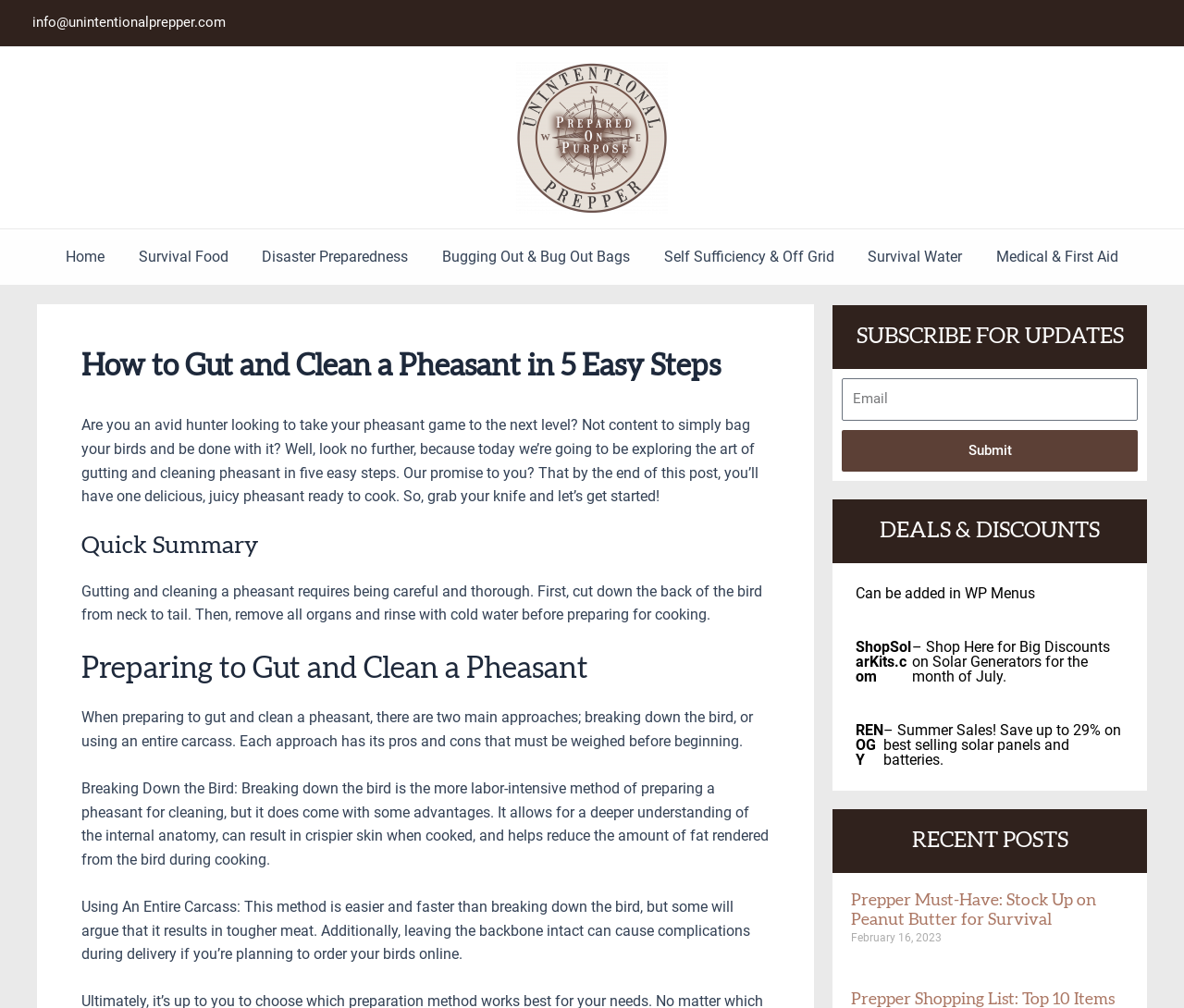What are the two main approaches to preparing a pheasant for cleaning?
Using the image, give a concise answer in the form of a single word or short phrase.

Breaking down the bird and using an entire carcass